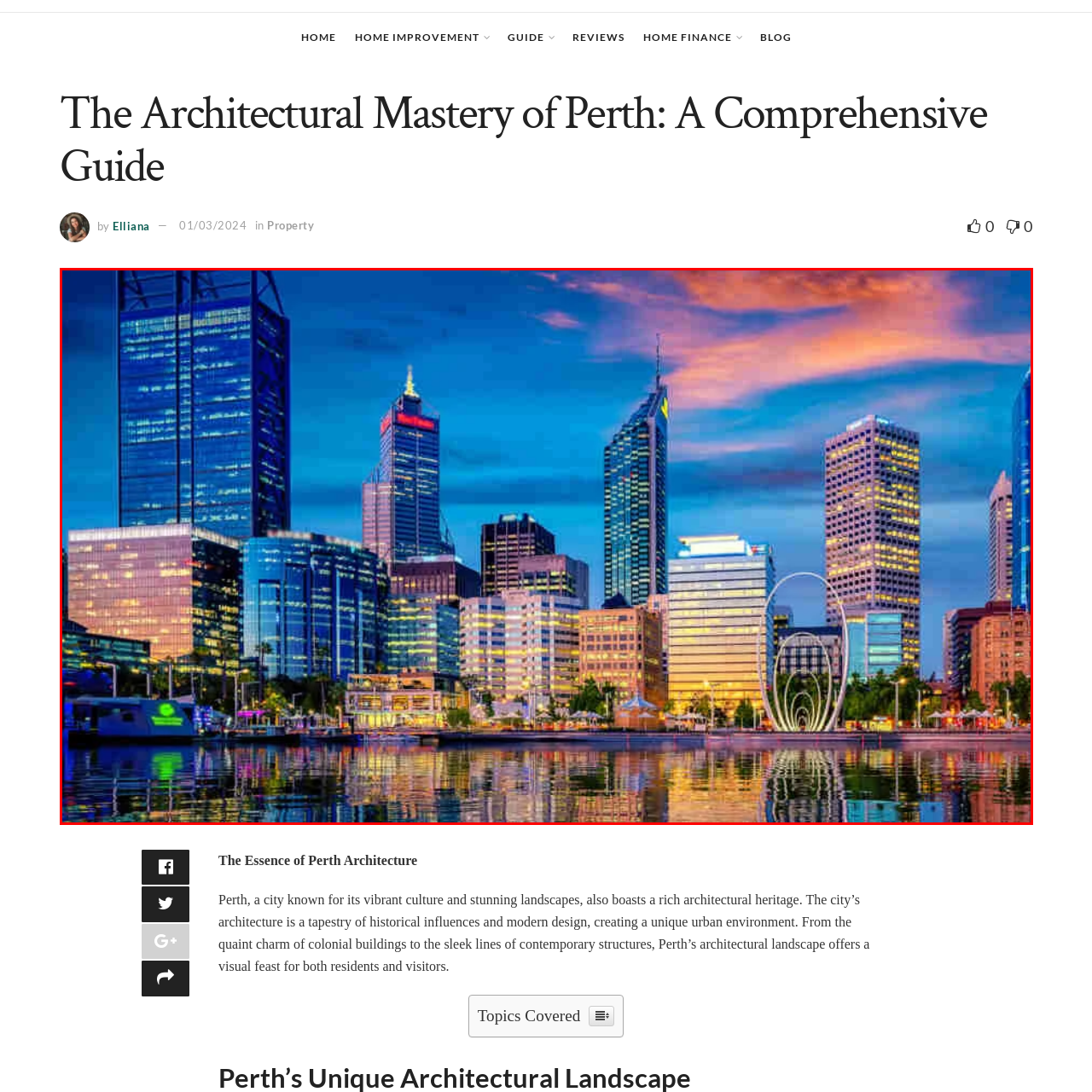Create an extensive description for the image inside the red frame.

The image showcases a stunning view of Perth's skyline, perfectly illuminated during twilight. The city’s modern architecture, featuring sleek glass buildings, reflects a vibrant blend of contemporary design on the banks of the water. Prominent structures, like the tall skyscrapers adorned with vibrant lights, stand out against a backdrop painted in hues of deep blue and soft orange as the sun sets. In the foreground, the calm water mirrors the skyline, enhancing the visual allure of the urban landscape. The intricate sculpture in the plaza adds an artistic touch to this bustling metropolis, embodying Perth's rich architectural diversity and cultural vibrancy.